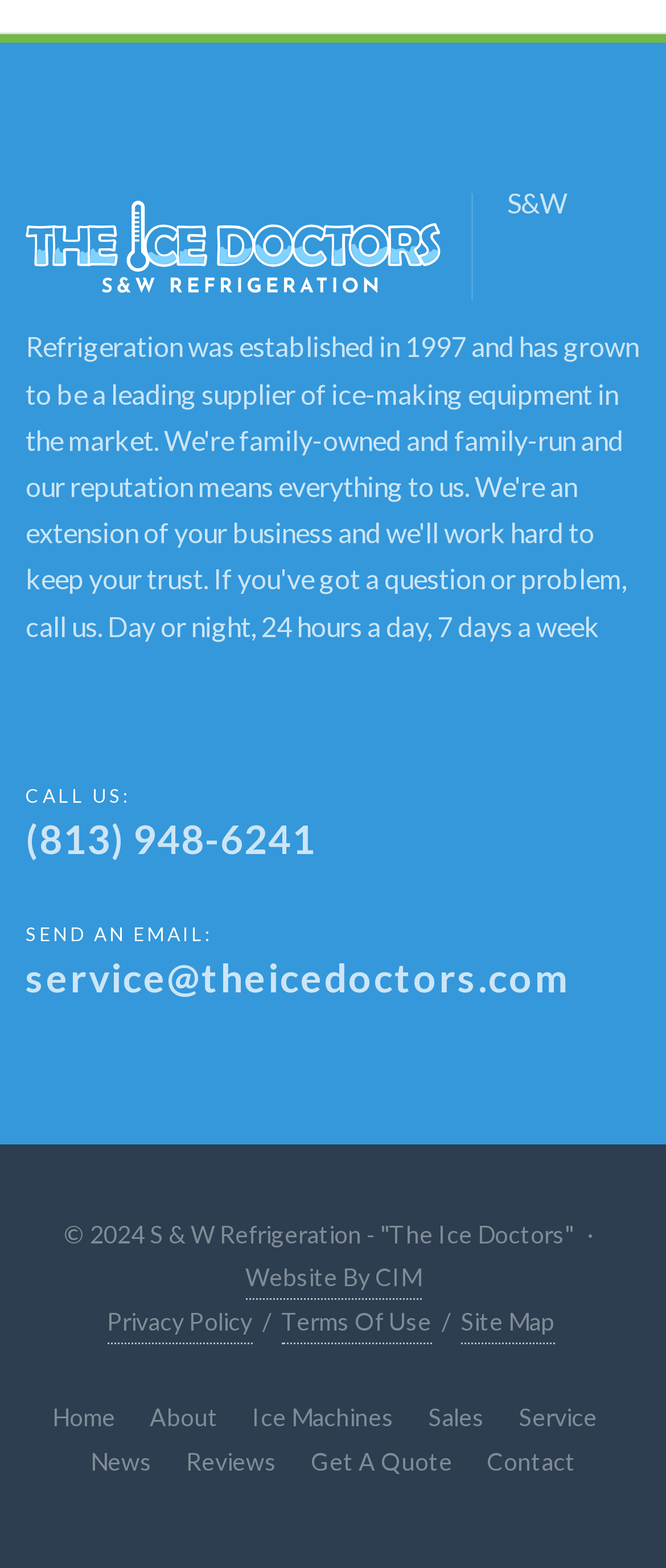Use a single word or phrase to answer the question: What is the phone number to call?

(813) 948-6241